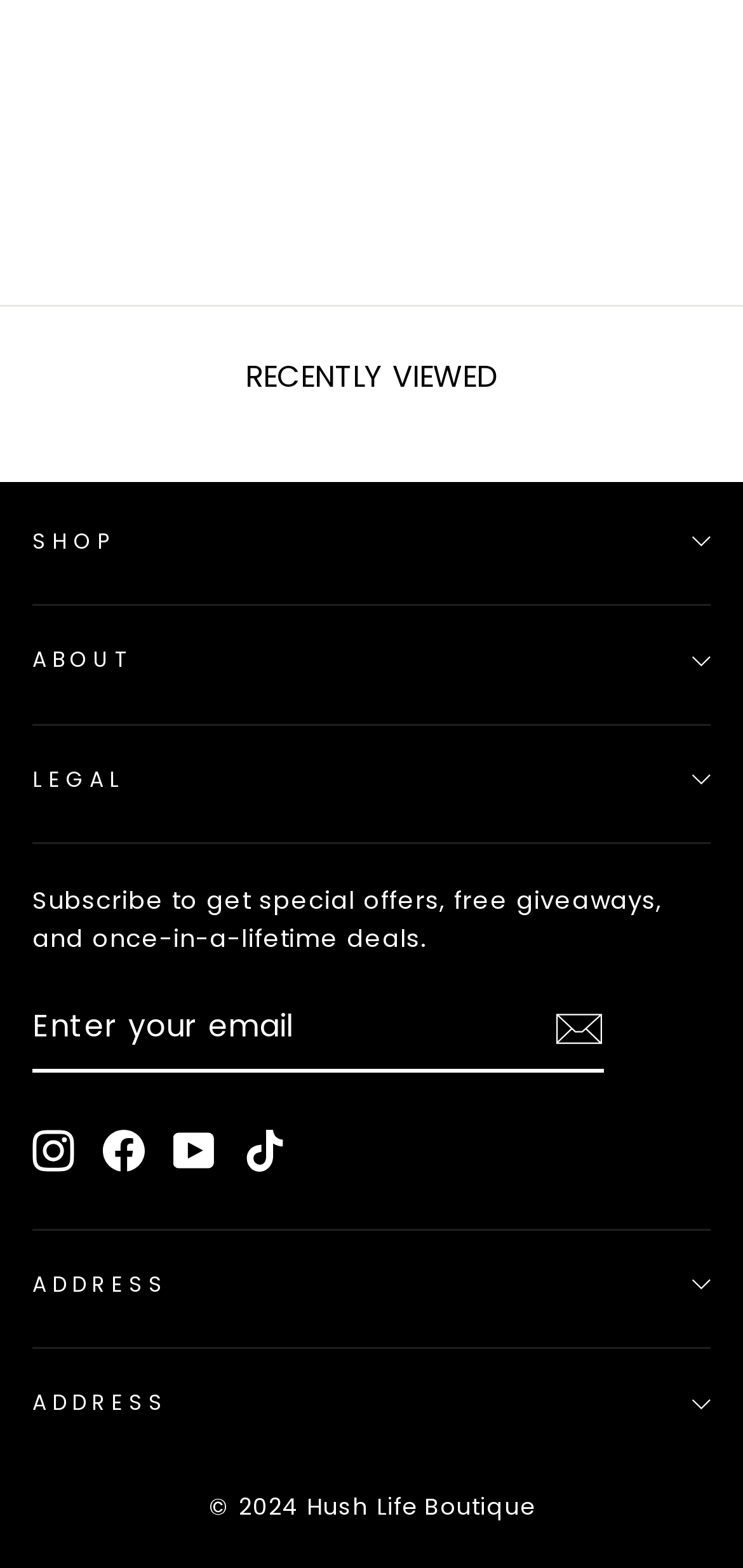Pinpoint the bounding box coordinates for the area that should be clicked to perform the following instruction: "Subscribe to the newsletter".

[0.746, 0.641, 0.813, 0.67]